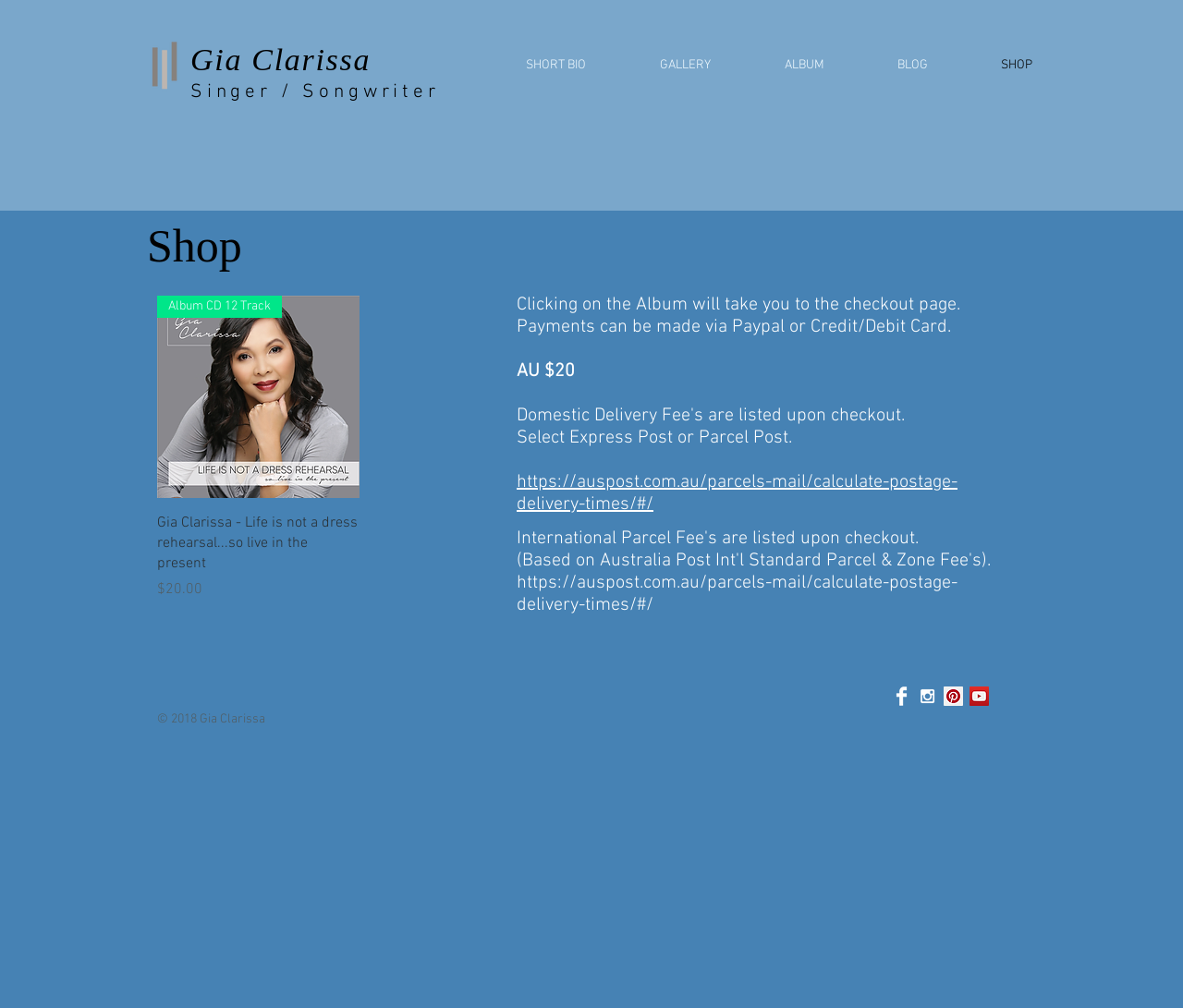What is the name of the singer-songwriter? Based on the image, give a response in one word or a short phrase.

Gia Clarissa